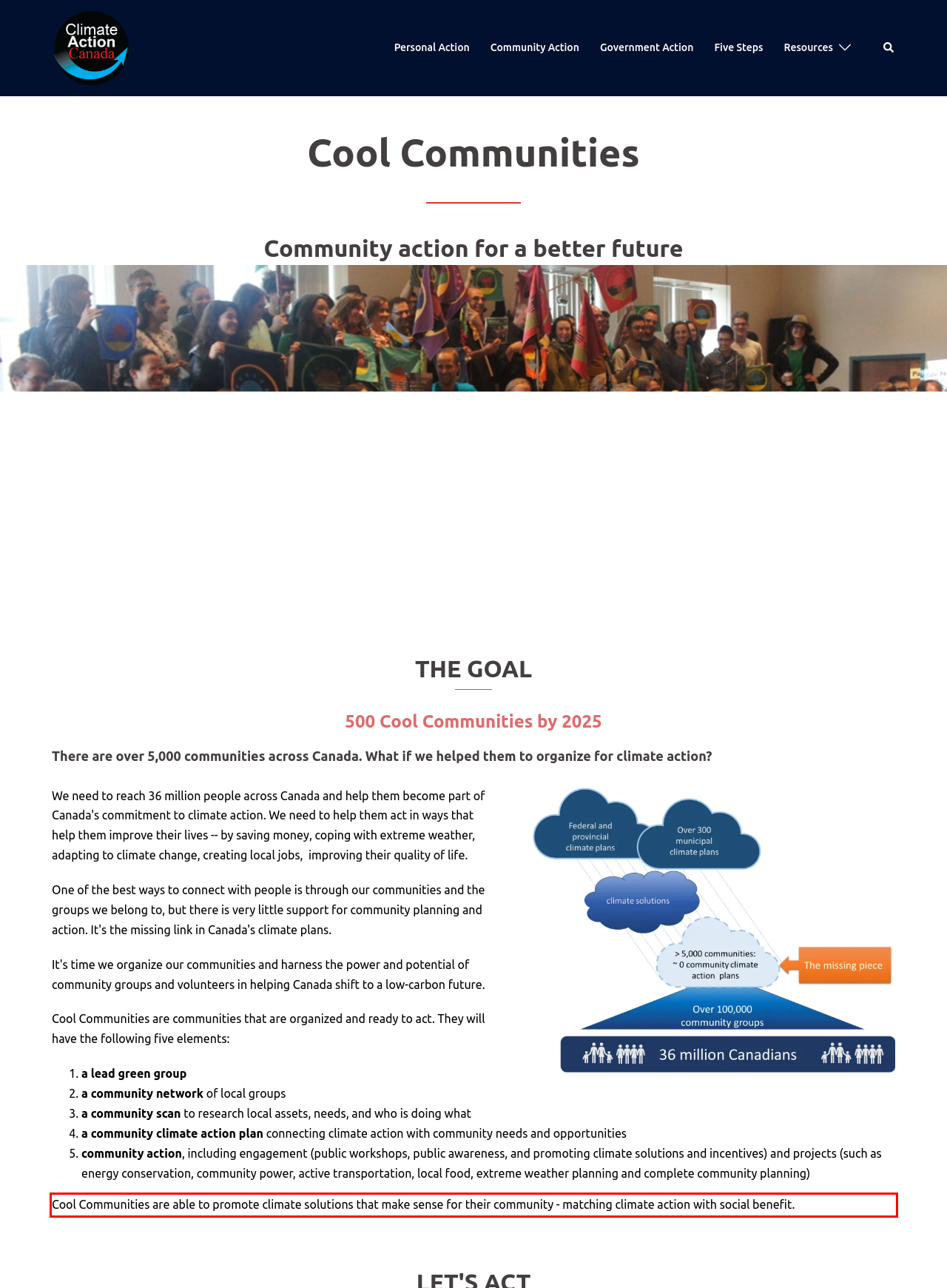Please examine the webpage screenshot and extract the text within the red bounding box using OCR.

Cool Communities are able to promote climate solutions that make sense for their community - matching climate action with social benefit.